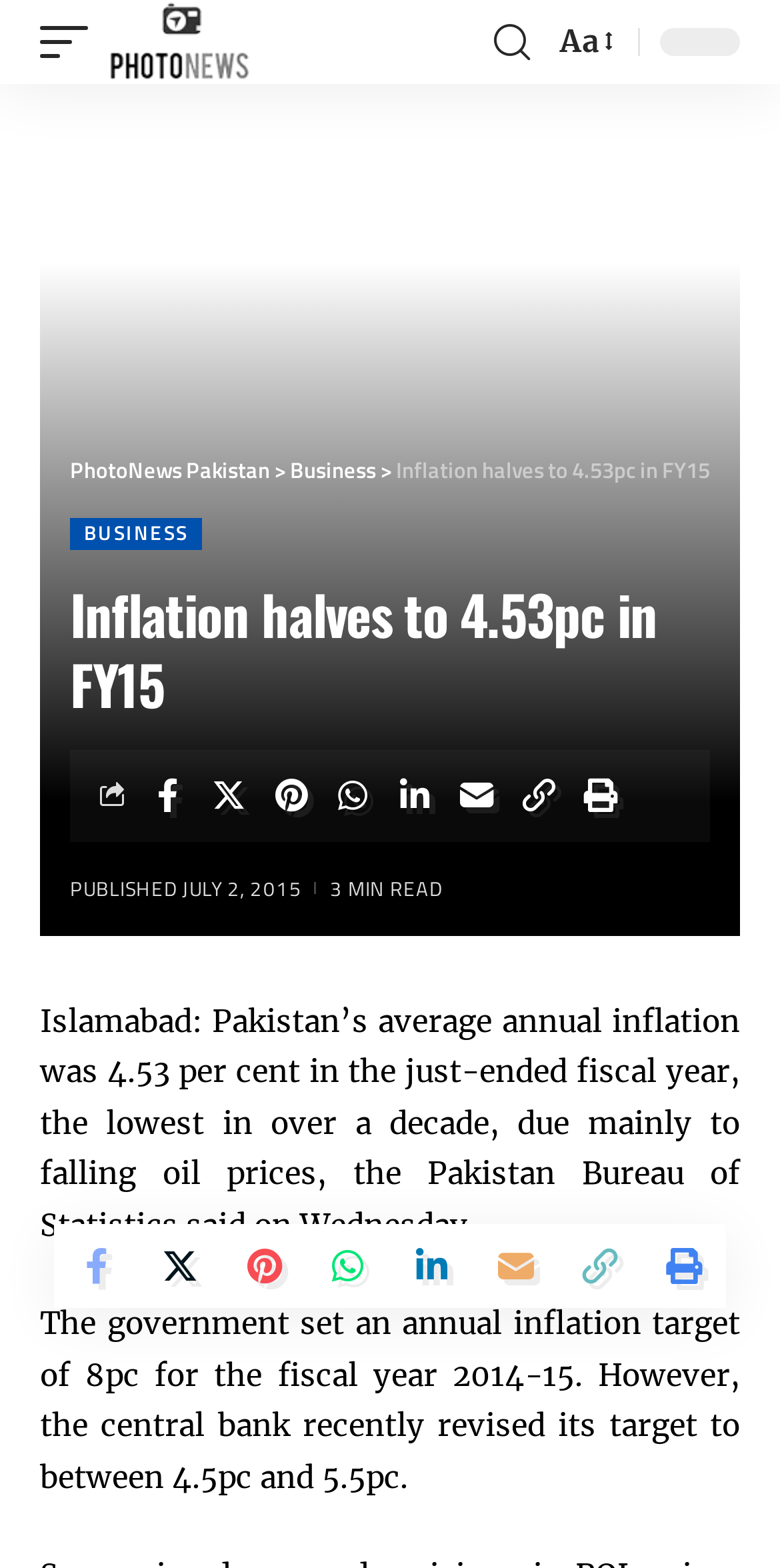What is the topic of the article?
Please provide a comprehensive answer based on the information in the image.

I inferred the topic by reading the heading 'Inflation halves to 4.53pc in FY15' and the subsequent text, which discusses Pakistan's inflation rate.